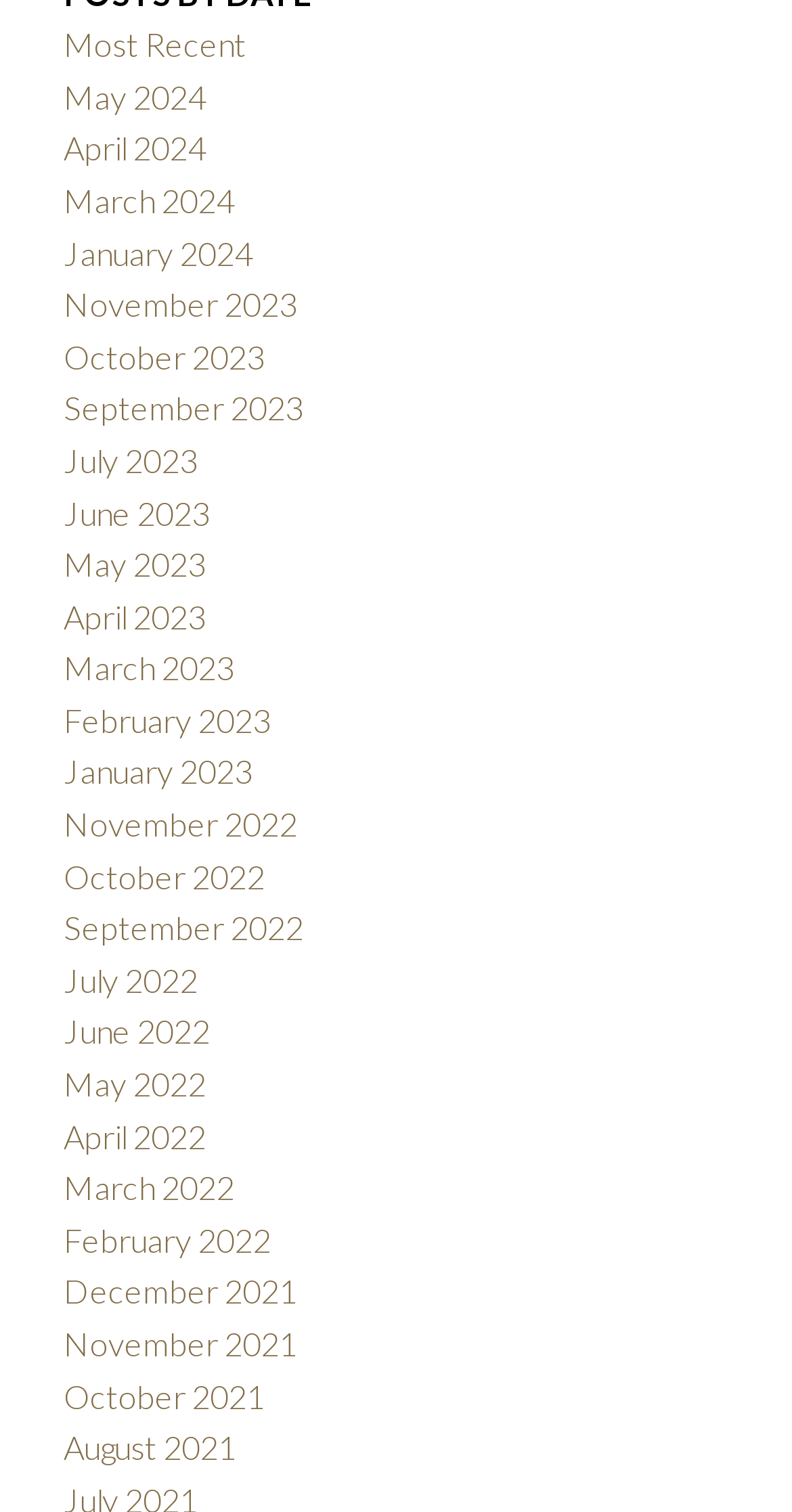How many links are there in total?
Look at the image and answer the question using a single word or phrase.

32